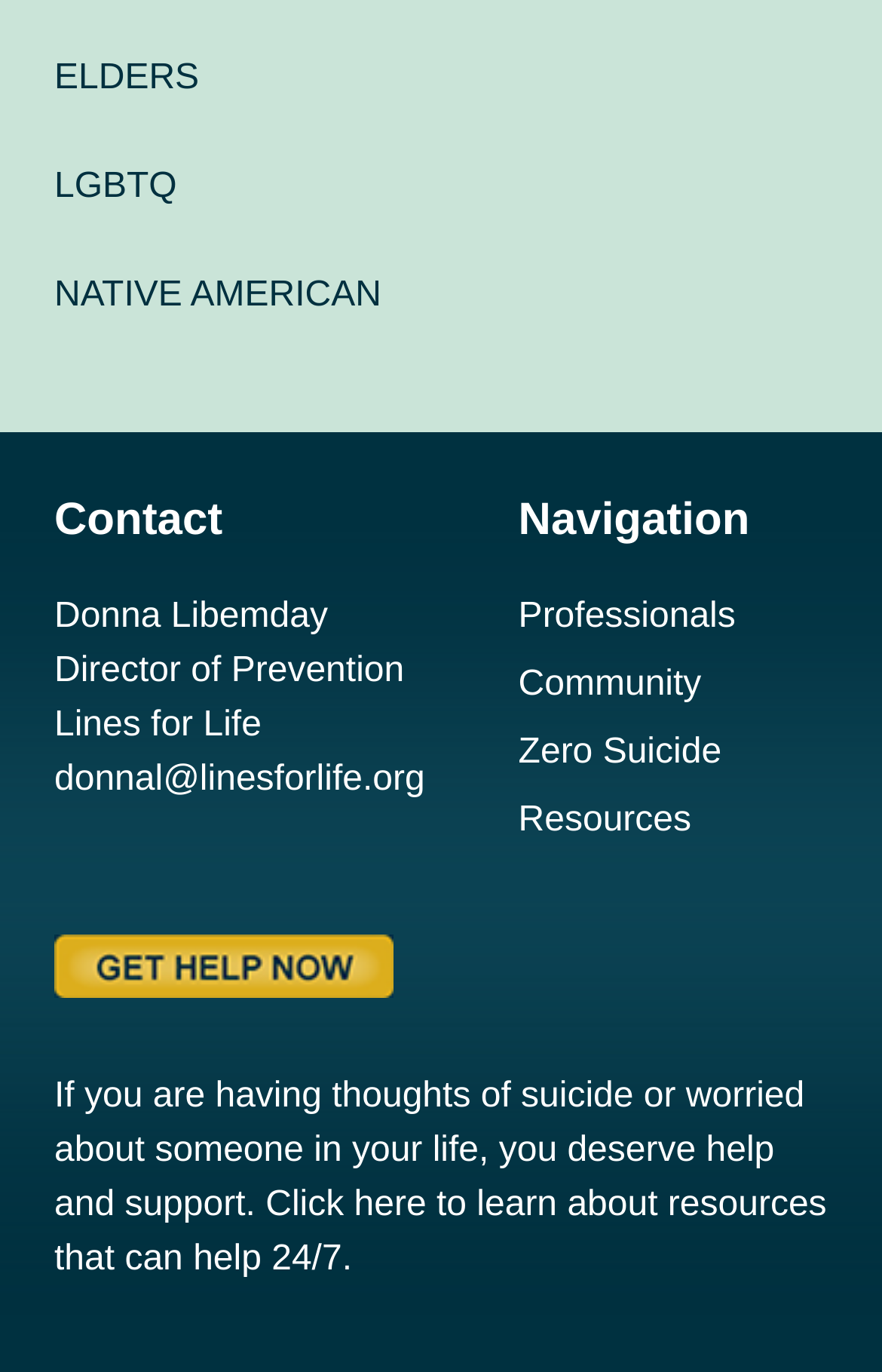Please find the bounding box coordinates of the section that needs to be clicked to achieve this instruction: "Read the article about Debt Bubble About to Pop".

None